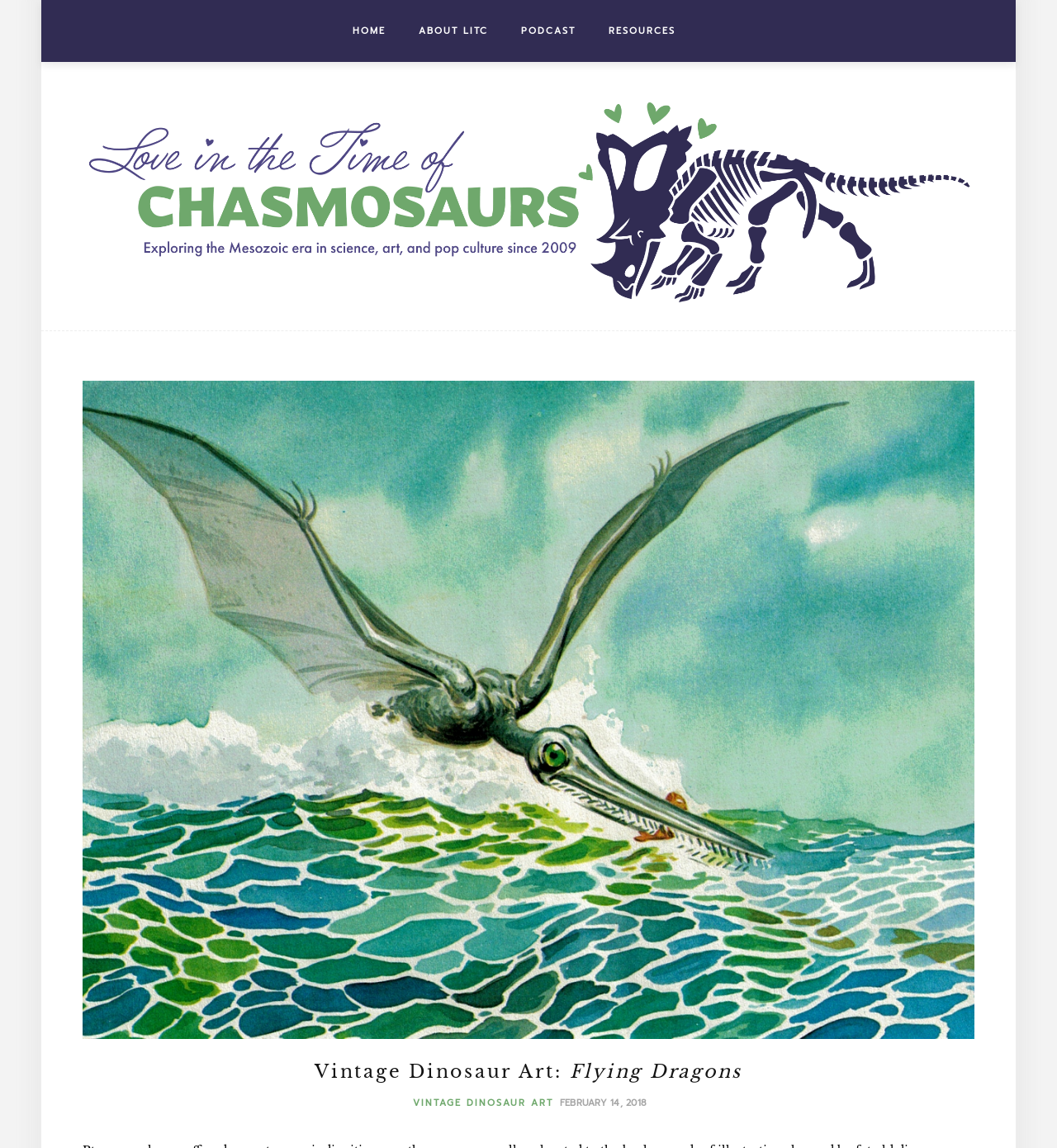How many images are there on the page?
Based on the visual details in the image, please answer the question thoroughly.

I searched for image elements on the page and found only one image with the description 'Love in the Time of Chasmosaurs', which is the only image on the page.